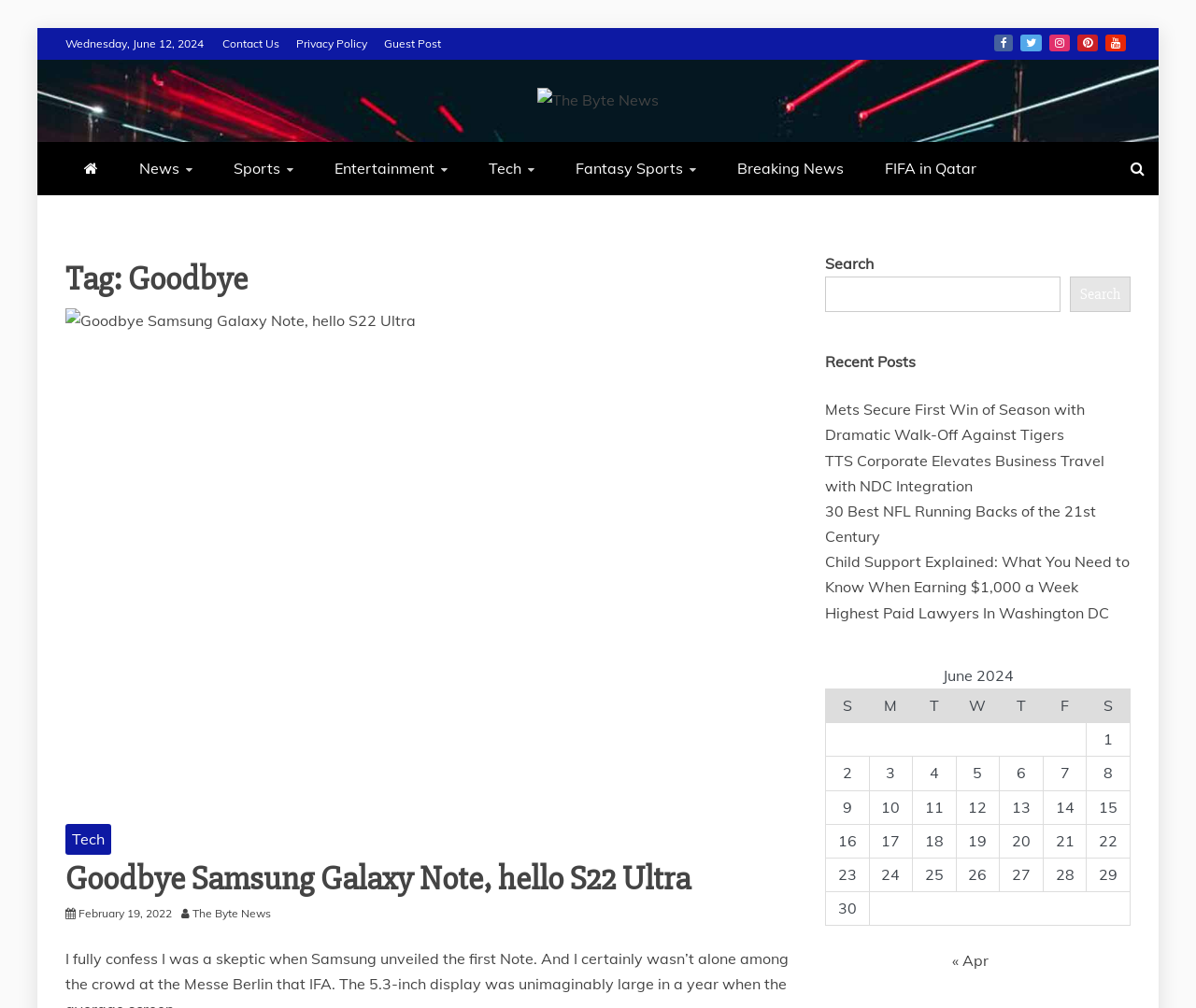Locate the bounding box of the UI element based on this description: "Tech". Provide four float numbers between 0 and 1 as [left, top, right, bottom].

[0.055, 0.817, 0.093, 0.848]